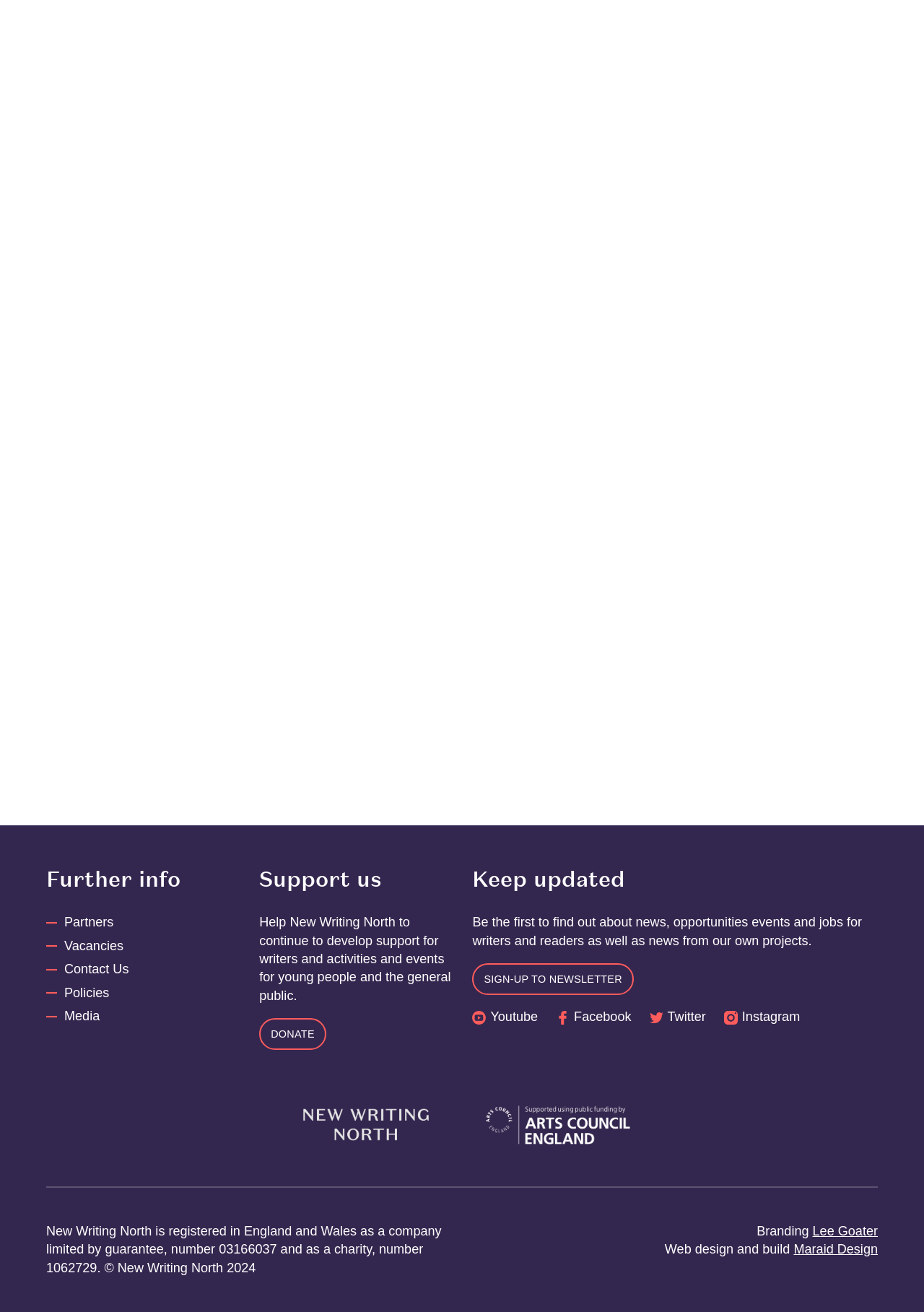What should proposals include?
Using the image as a reference, deliver a detailed and thorough answer to the question.

According to the webpage, proposals should include an explanation of the project in up to 500 words, a CV with examples of previous projects, a budget, and a draft timescale demonstrating the feasibility of the proposal.